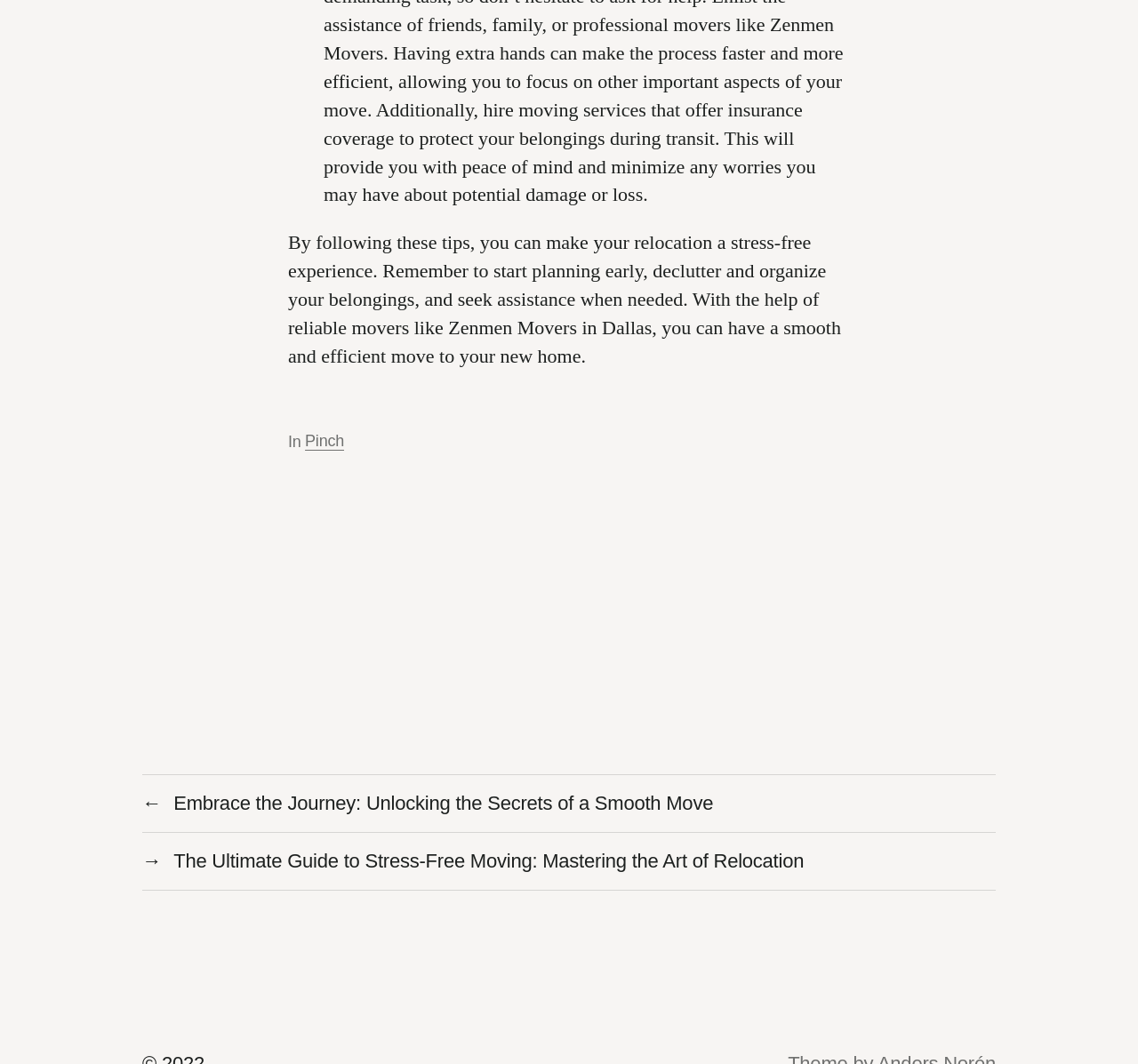Identify the bounding box for the element characterized by the following description: "Pinch".

[0.268, 0.406, 0.302, 0.423]